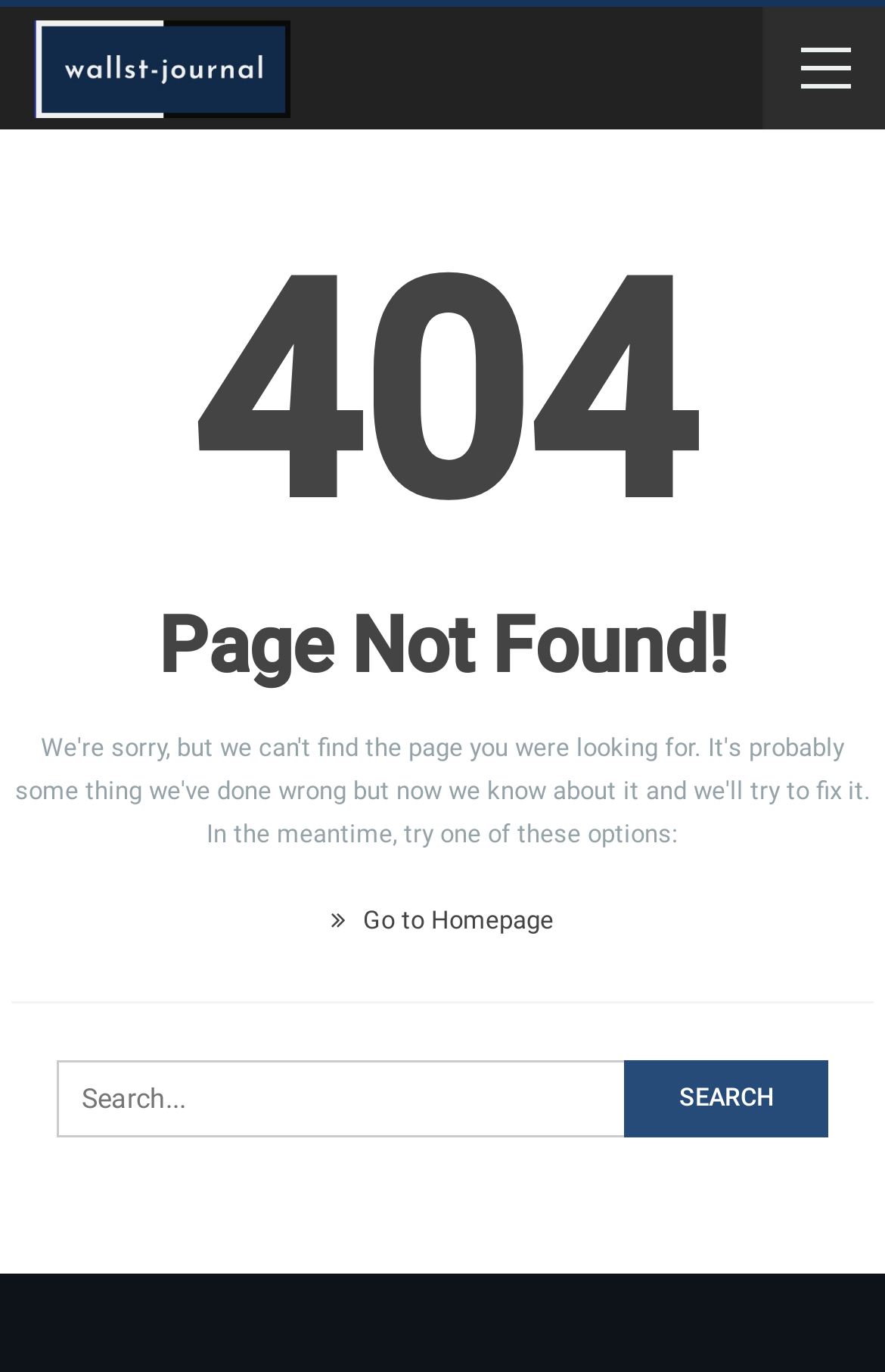Using the element description: "Go to Homepage", determine the bounding box coordinates. The coordinates should be in the format [left, top, right, bottom], with values between 0 and 1.

[0.374, 0.661, 0.626, 0.682]